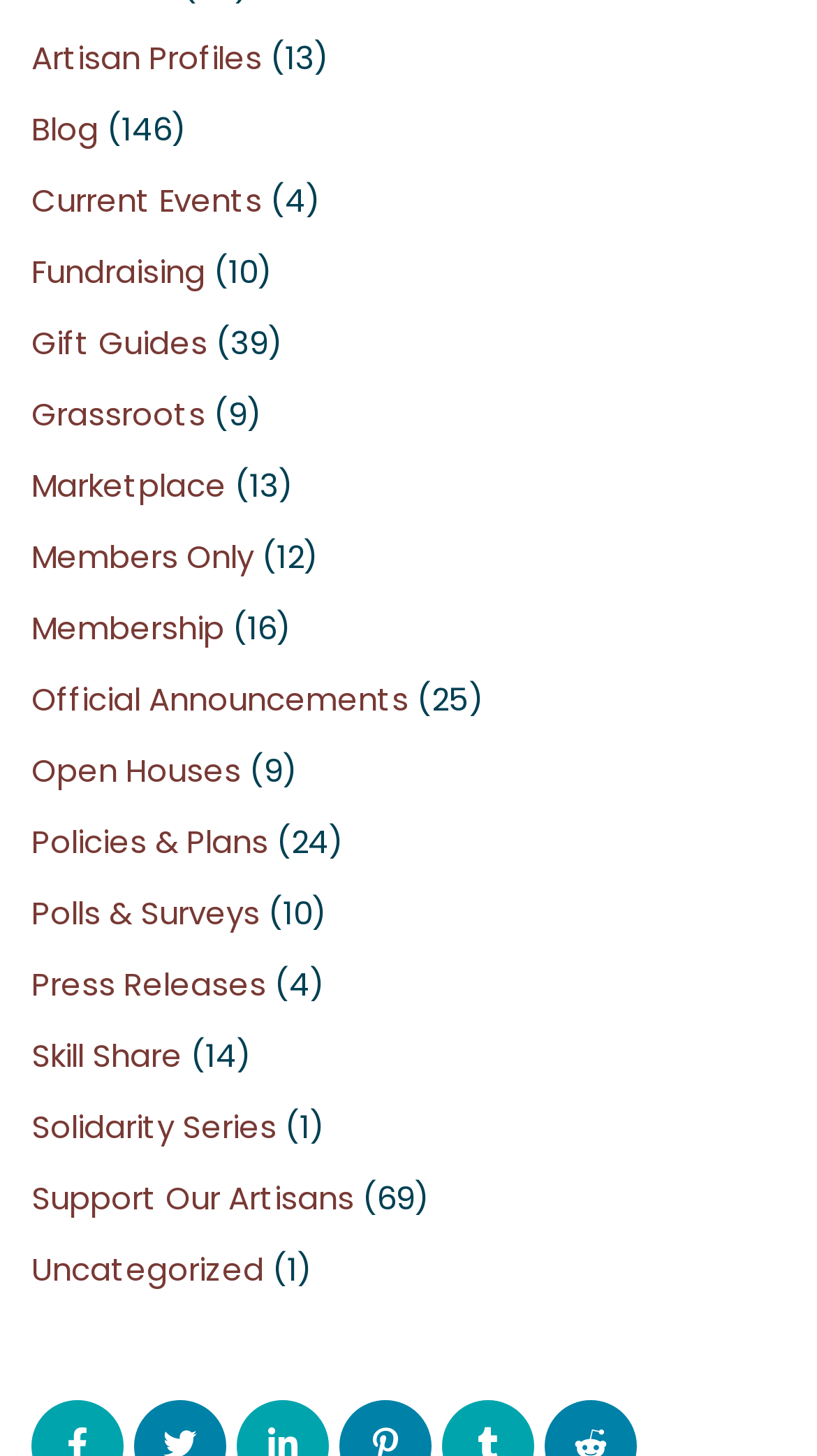Determine the bounding box coordinates of the clickable region to execute the instruction: "Browse Gift Guides". The coordinates should be four float numbers between 0 and 1, denoted as [left, top, right, bottom].

[0.038, 0.22, 0.254, 0.25]